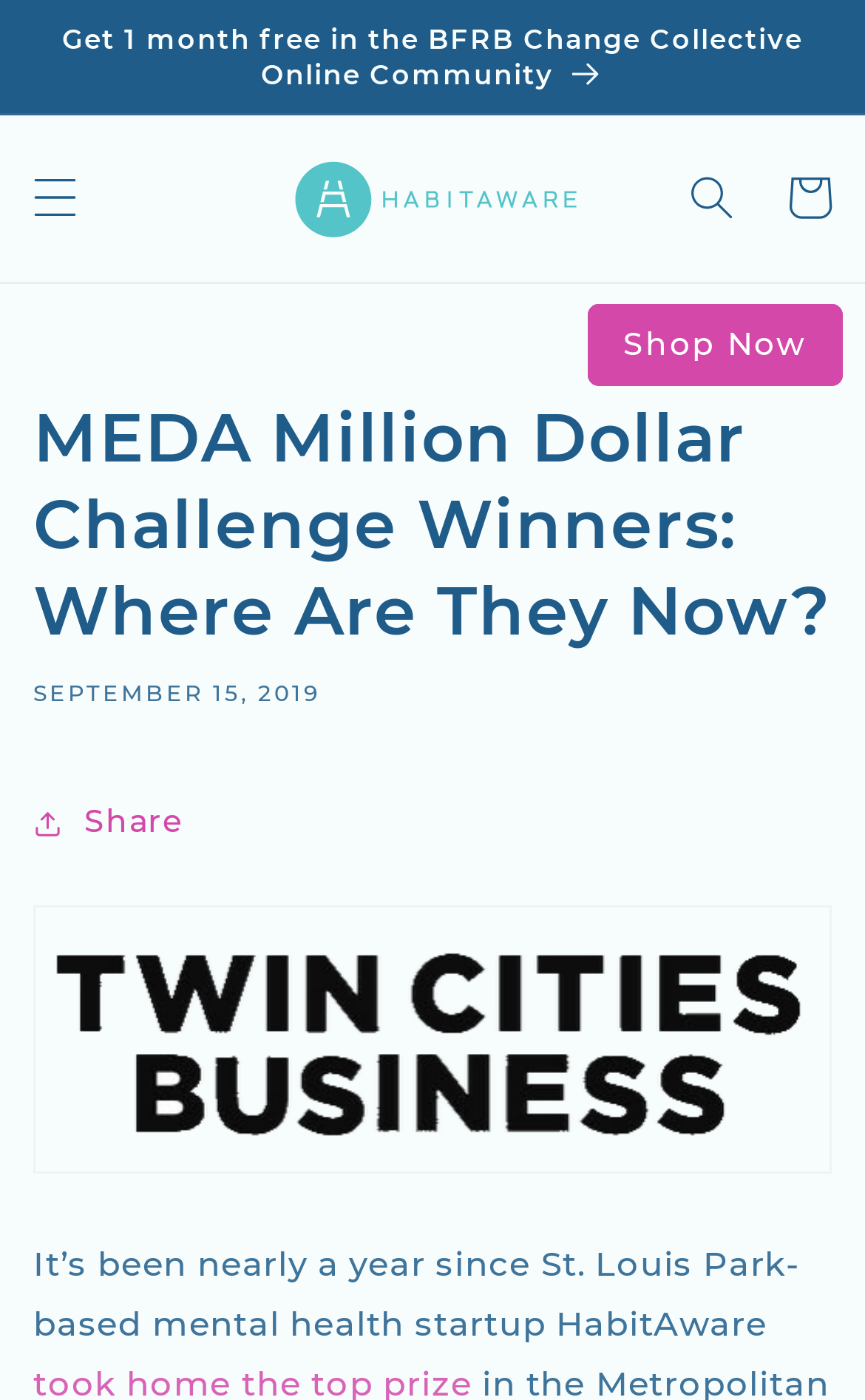From the element description Shop Now, predict the bounding box coordinates of the UI element. The coordinates must be specified in the format (top-left x, top-left y, bottom-right x, bottom-right y) and should be within the 0 to 1 range.

[0.679, 0.217, 0.974, 0.275]